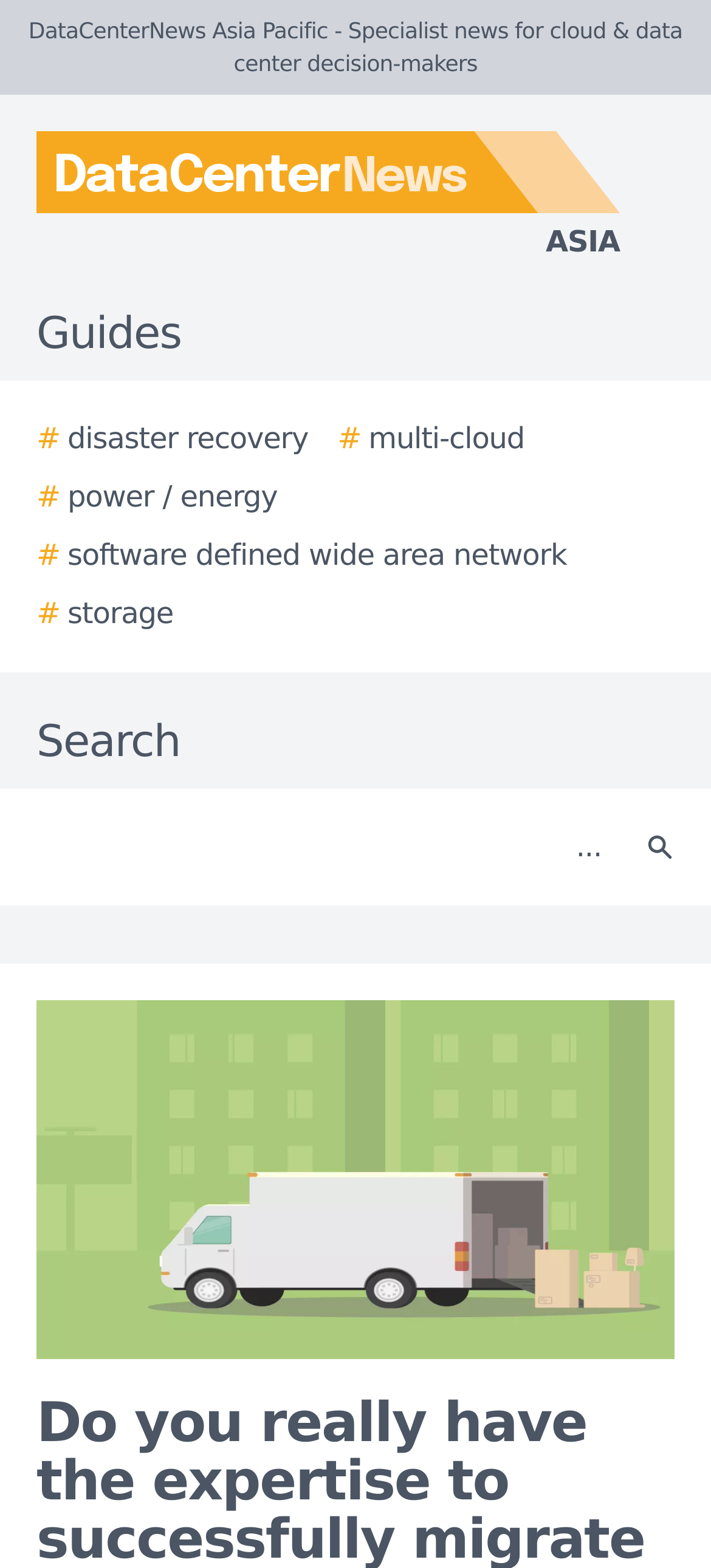Find the bounding box coordinates for the element that must be clicked to complete the instruction: "Log in to the platform". The coordinates should be four float numbers between 0 and 1, indicated as [left, top, right, bottom].

None